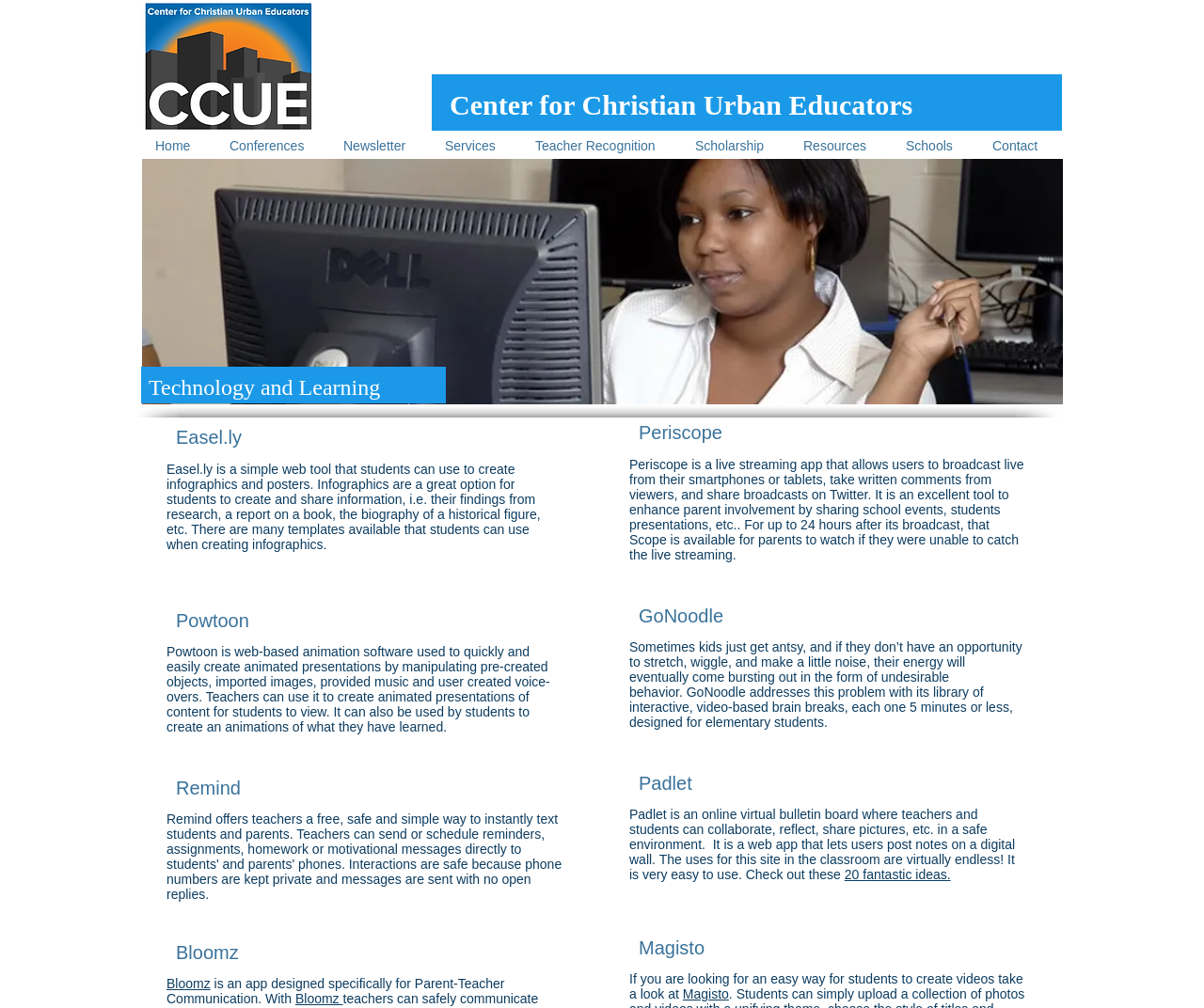Highlight the bounding box coordinates of the element you need to click to perform the following instruction: "Discover 'Magisto' for video creation."

[0.53, 0.93, 0.585, 0.951]